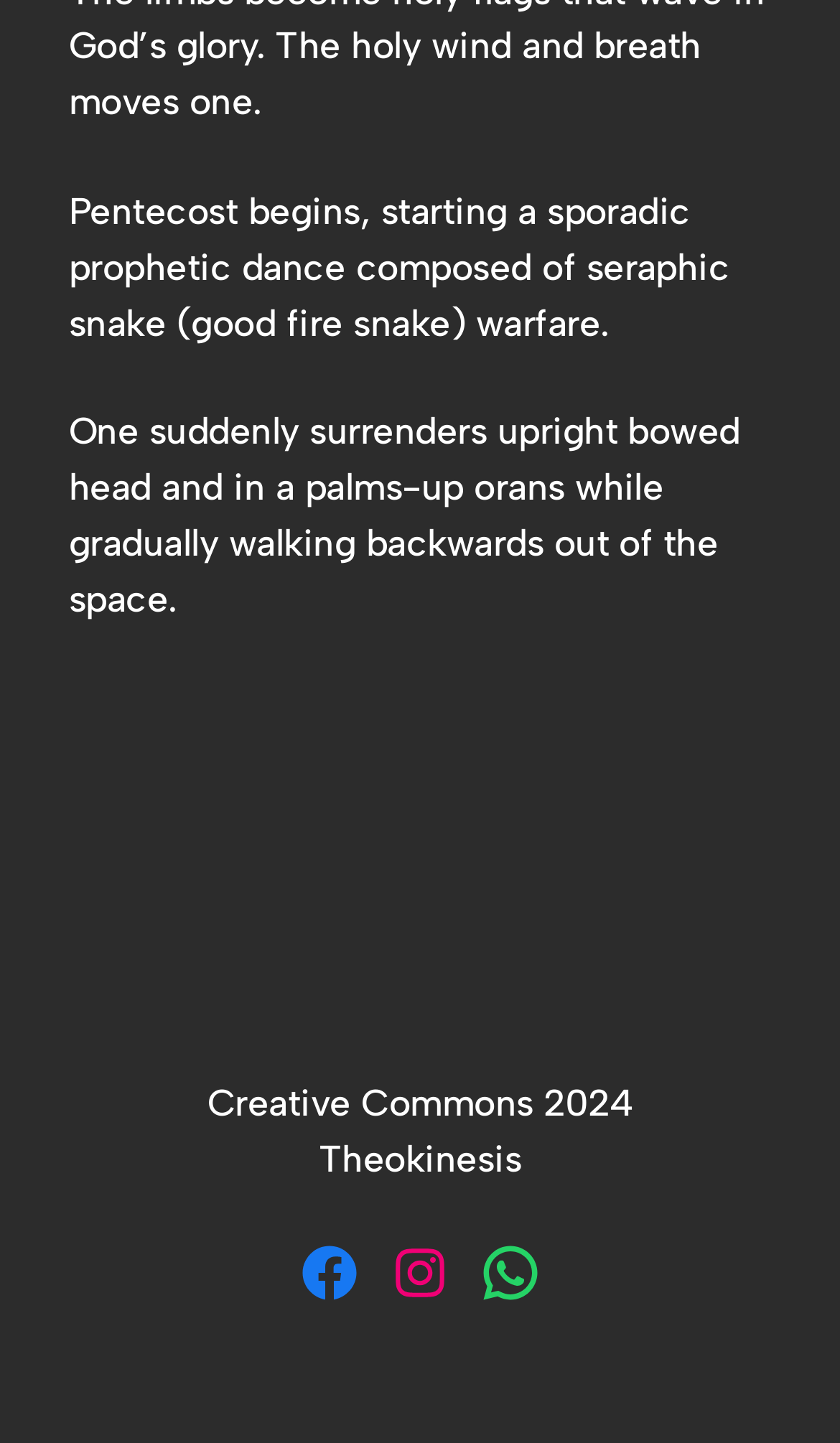How many social media links are present?
Use the screenshot to answer the question with a single word or phrase.

3